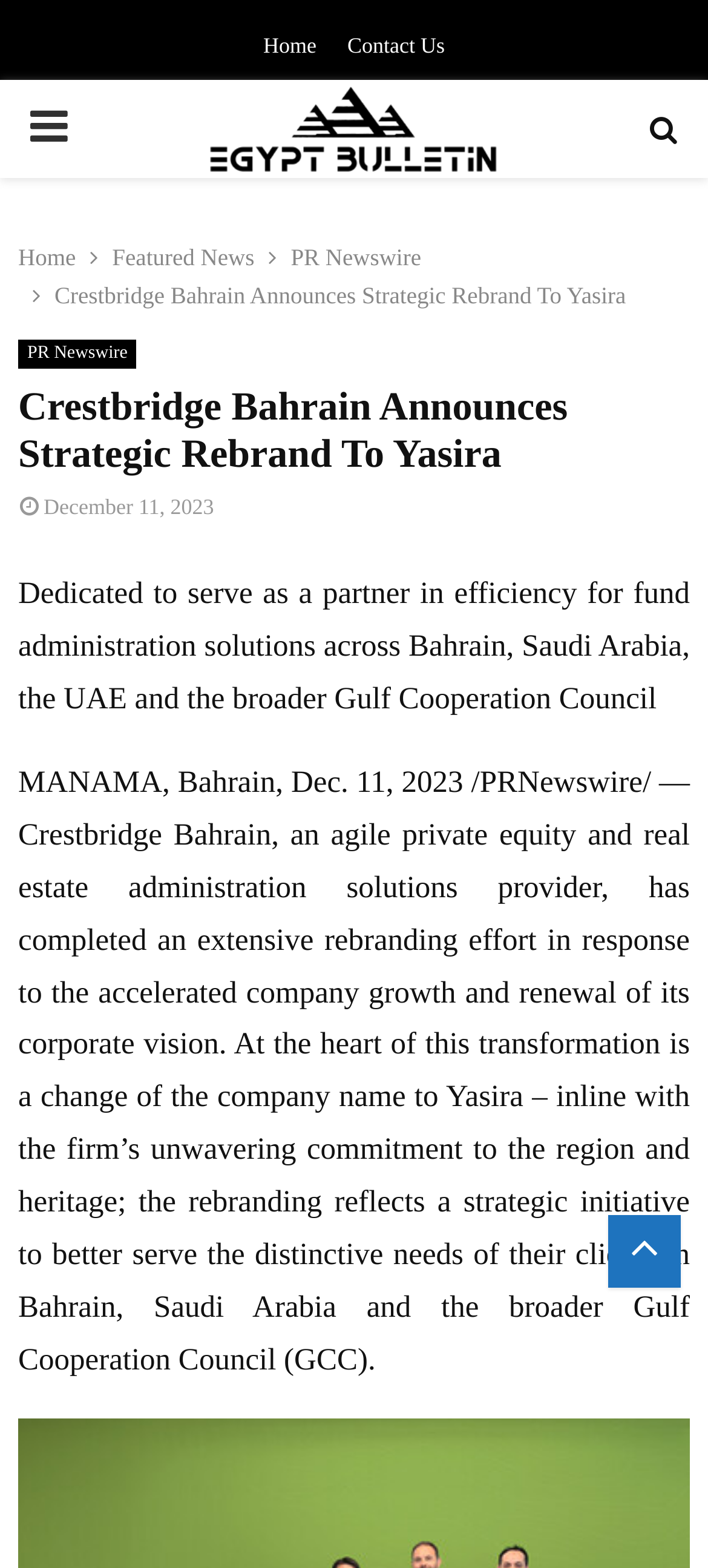Determine the bounding box coordinates of the UI element that matches the following description: "parent_node: Home". The coordinates should be four float numbers between 0 and 1 in the format [left, top, right, bottom].

[0.859, 0.775, 0.962, 0.821]